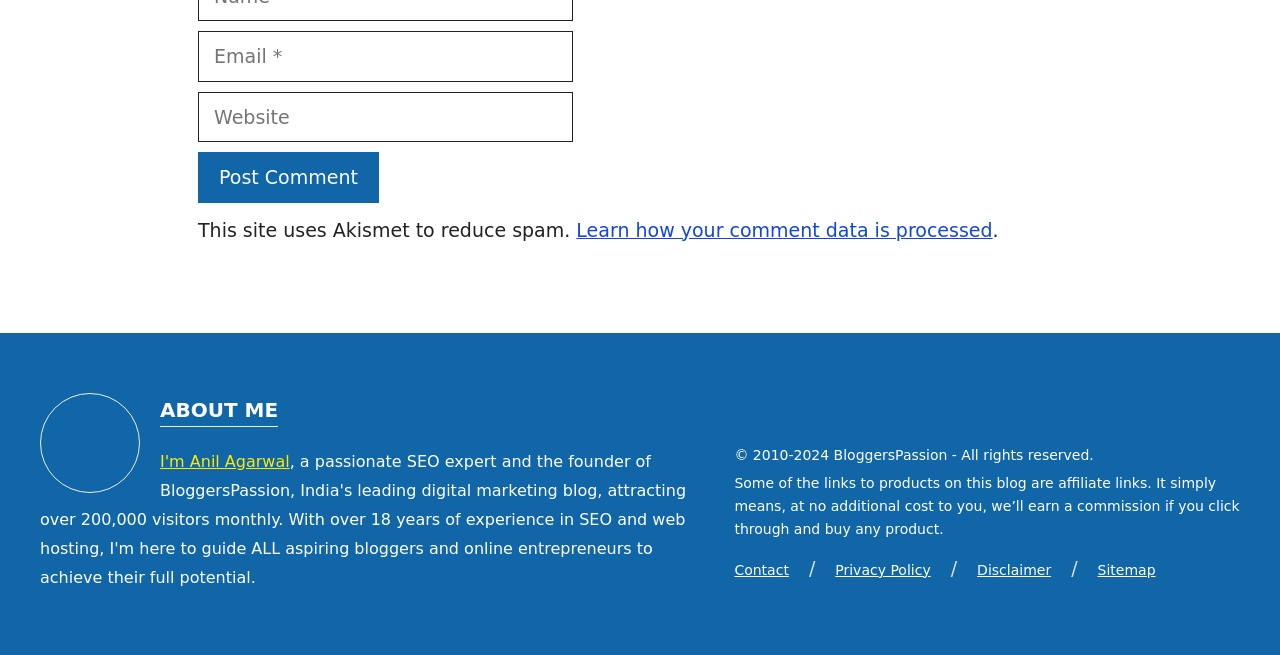Could you locate the bounding box coordinates for the section that should be clicked to accomplish this task: "Learn how your comment data is processed".

[0.45, 0.334, 0.775, 0.367]